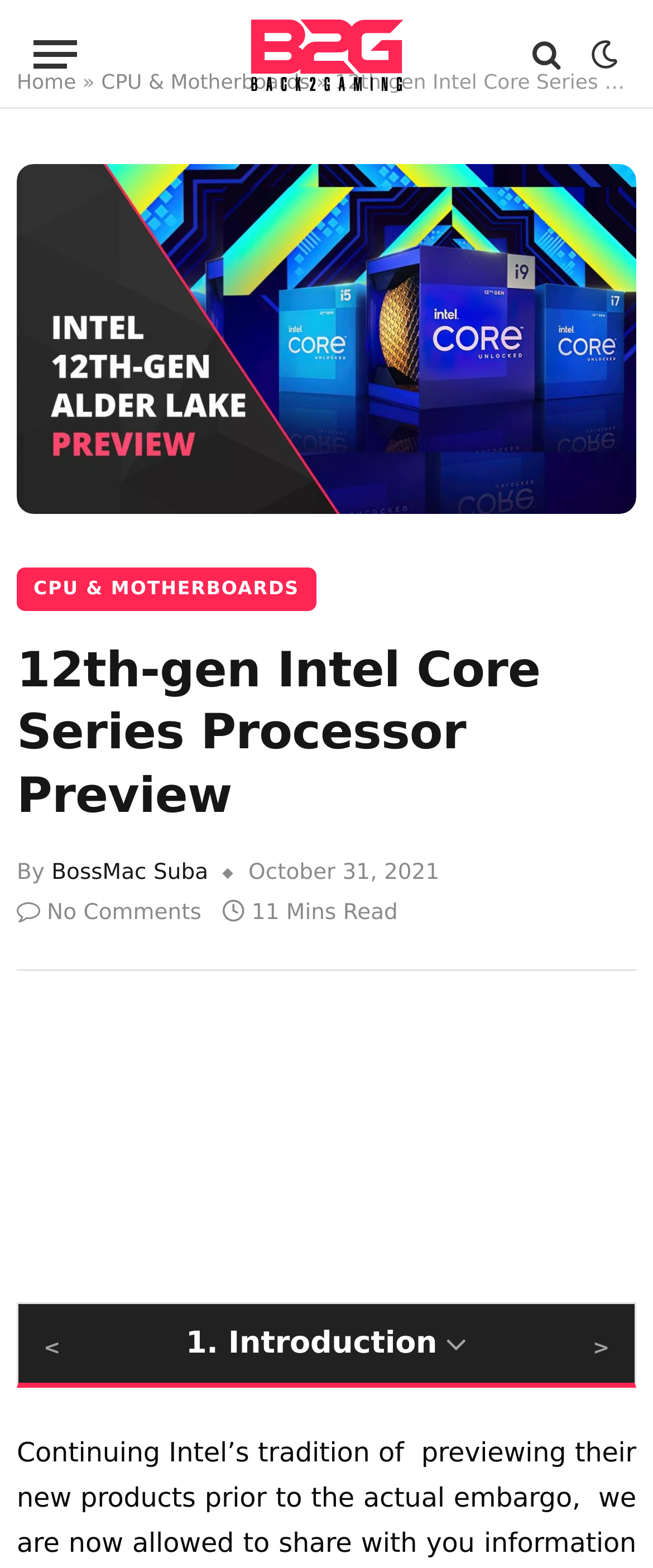How many comments does the article have?
Please use the image to provide a one-word or short phrase answer.

No Comments